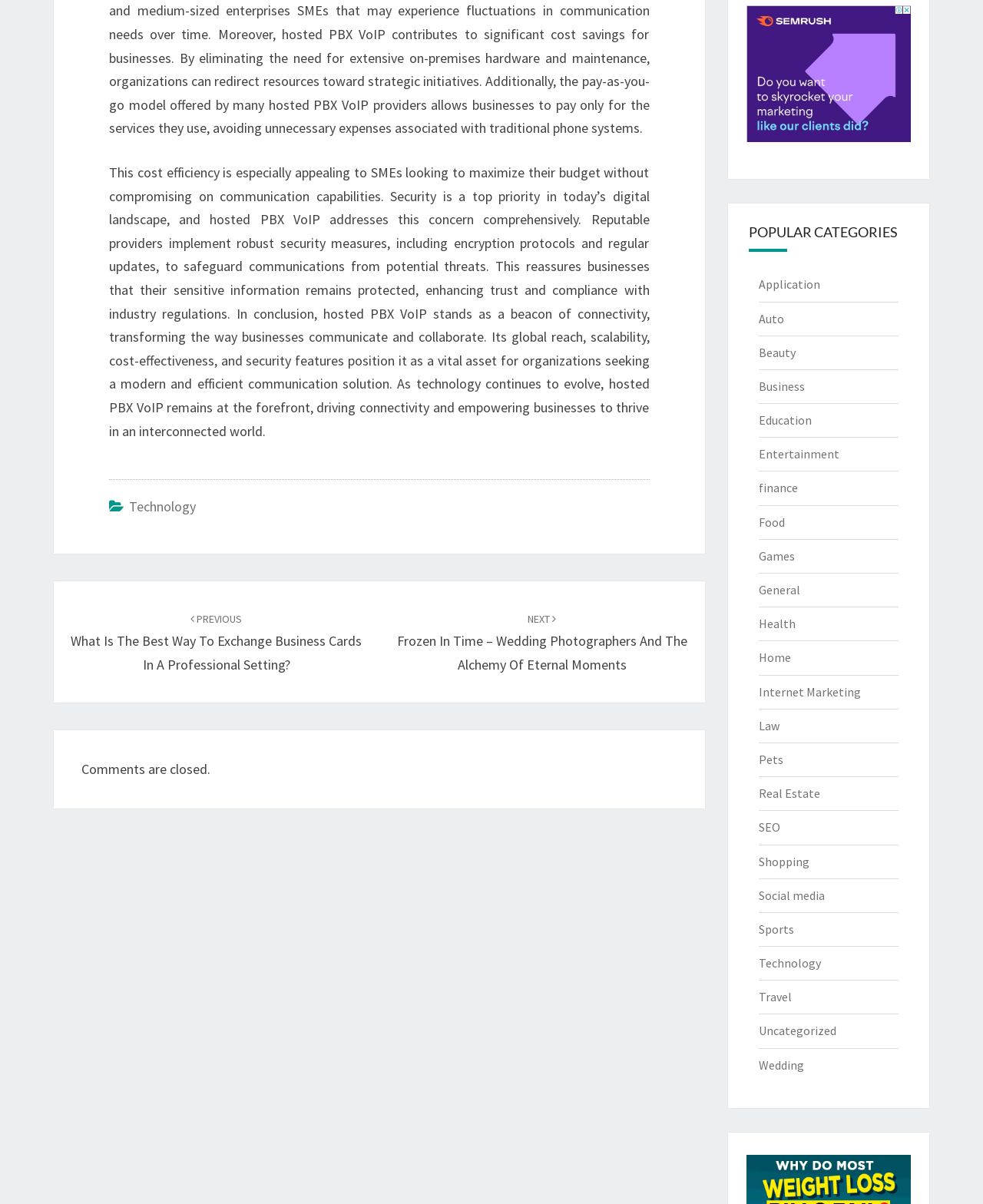What is the main topic of the article?
Please look at the screenshot and answer using one word or phrase.

Hosted PBX VoIP